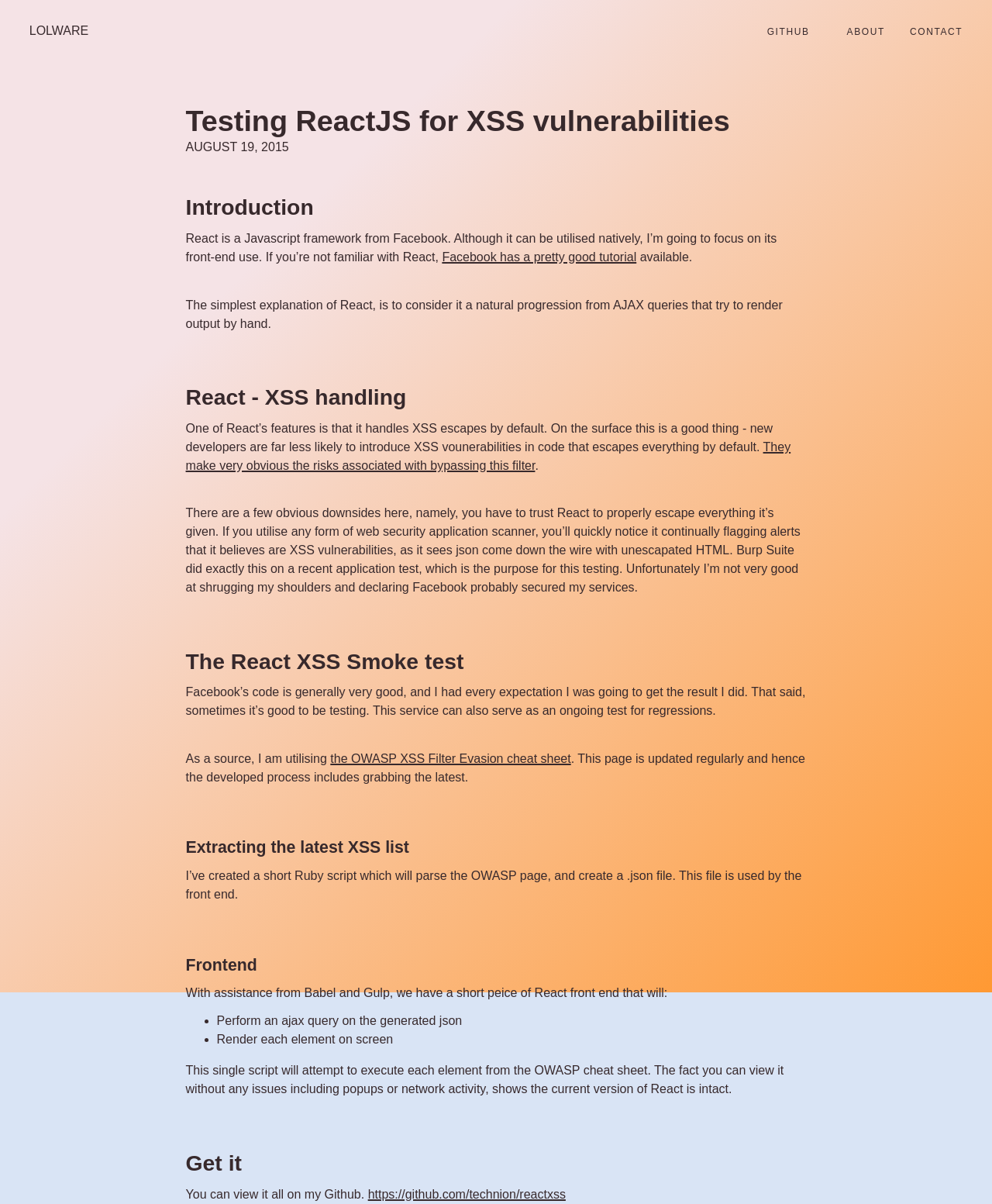What is the purpose of the React XSS Smoke test?
From the image, respond with a single word or phrase.

To test for regressions